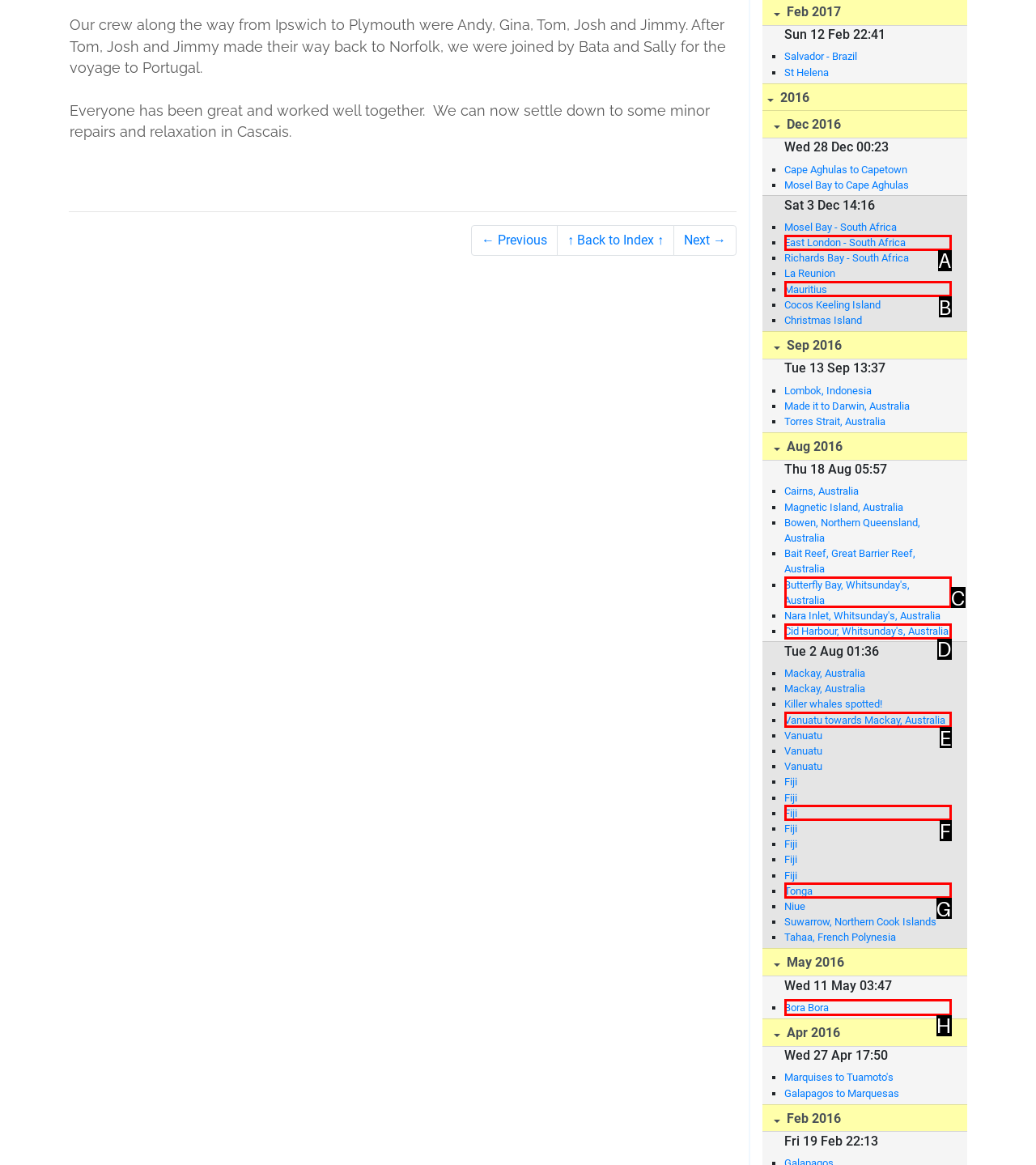Which HTML element matches the description: Tonga?
Reply with the letter of the correct choice.

G